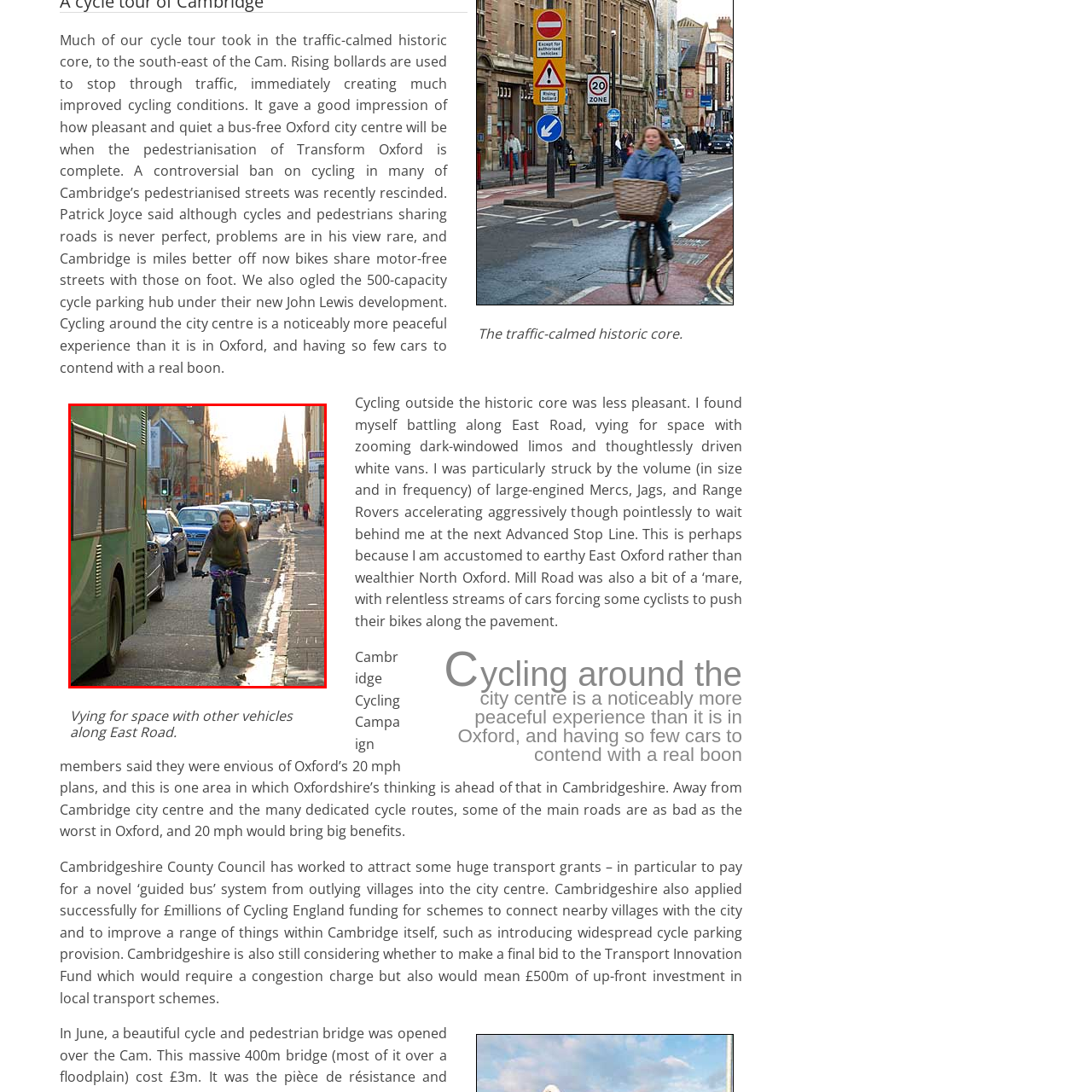What is visible in the background of the image?
Please examine the image highlighted within the red bounding box and respond to the question using a single word or phrase based on the image.

historic buildings